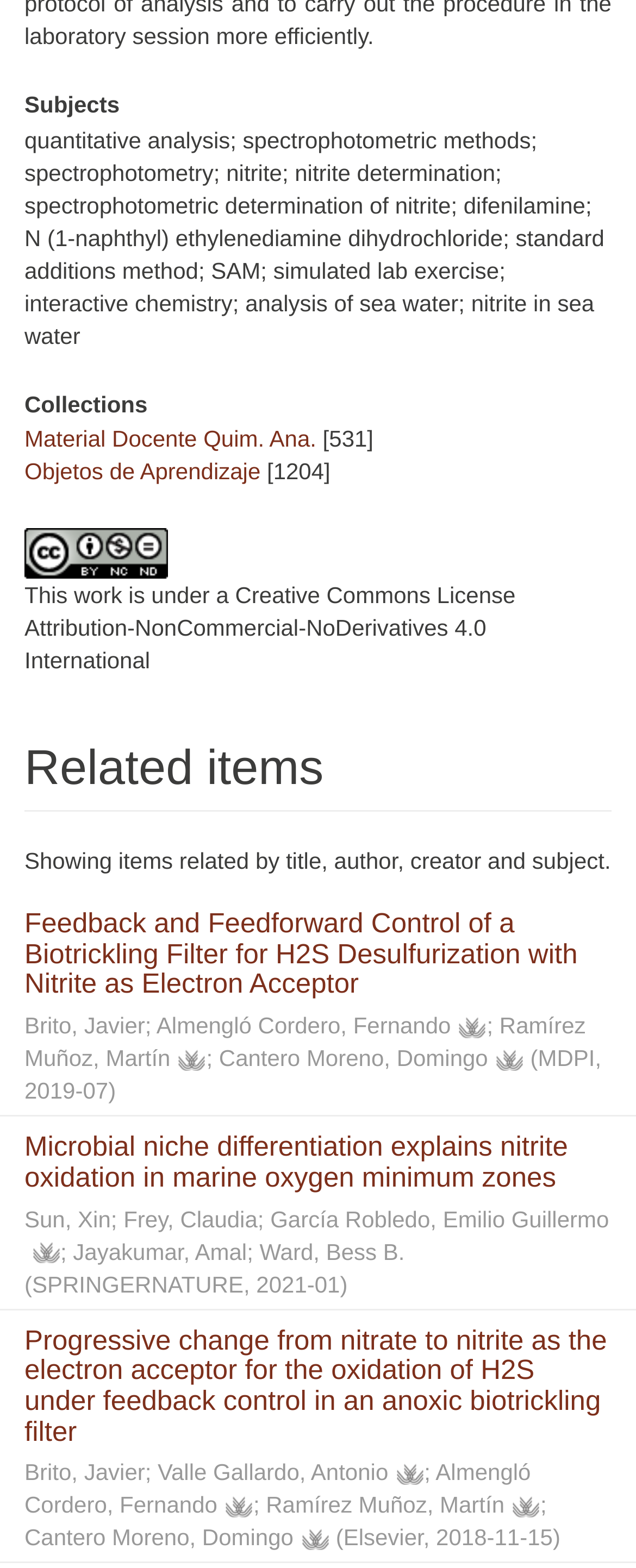Find and indicate the bounding box coordinates of the region you should select to follow the given instruction: "follow 'Feedback and Feedforward Control of a Biotrickling Filter for H2S Desulfurization with Nitrite as Electron Acceptor' link".

[0.038, 0.579, 0.908, 0.638]